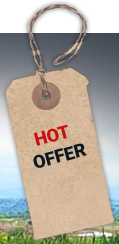What is the background of the tag?
Based on the image, give a concise answer in the form of a single word or short phrase.

Scenic imagery of a landscape